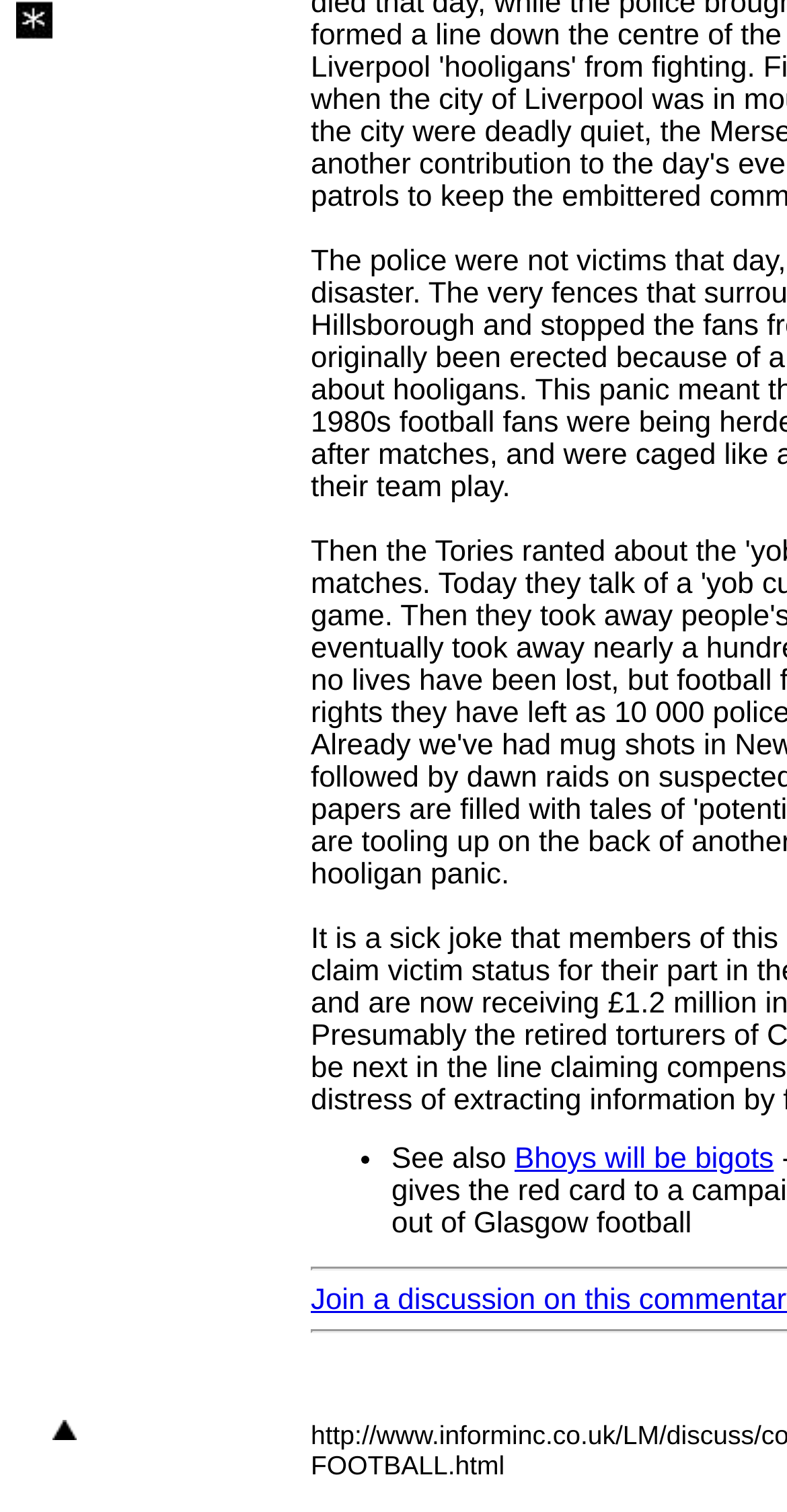Identify and provide the bounding box for the element described by: "Bhoys will be bigots".

[0.654, 0.756, 0.983, 0.778]